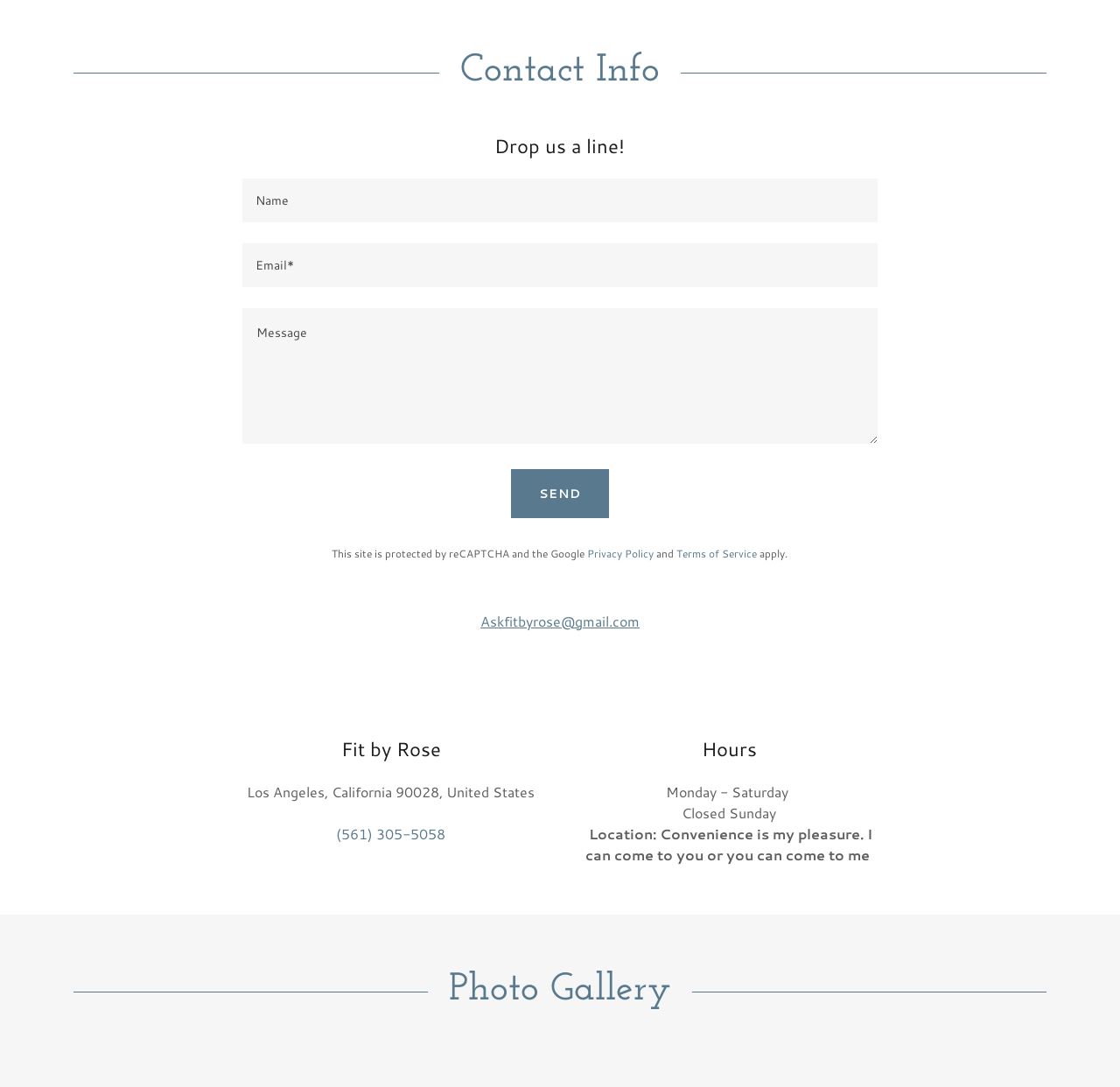Using the given element description, provide the bounding box coordinates (top-left x, top-left y, bottom-right x, bottom-right y) for the corresponding UI element in the screenshot: Send

[0.456, 0.431, 0.544, 0.477]